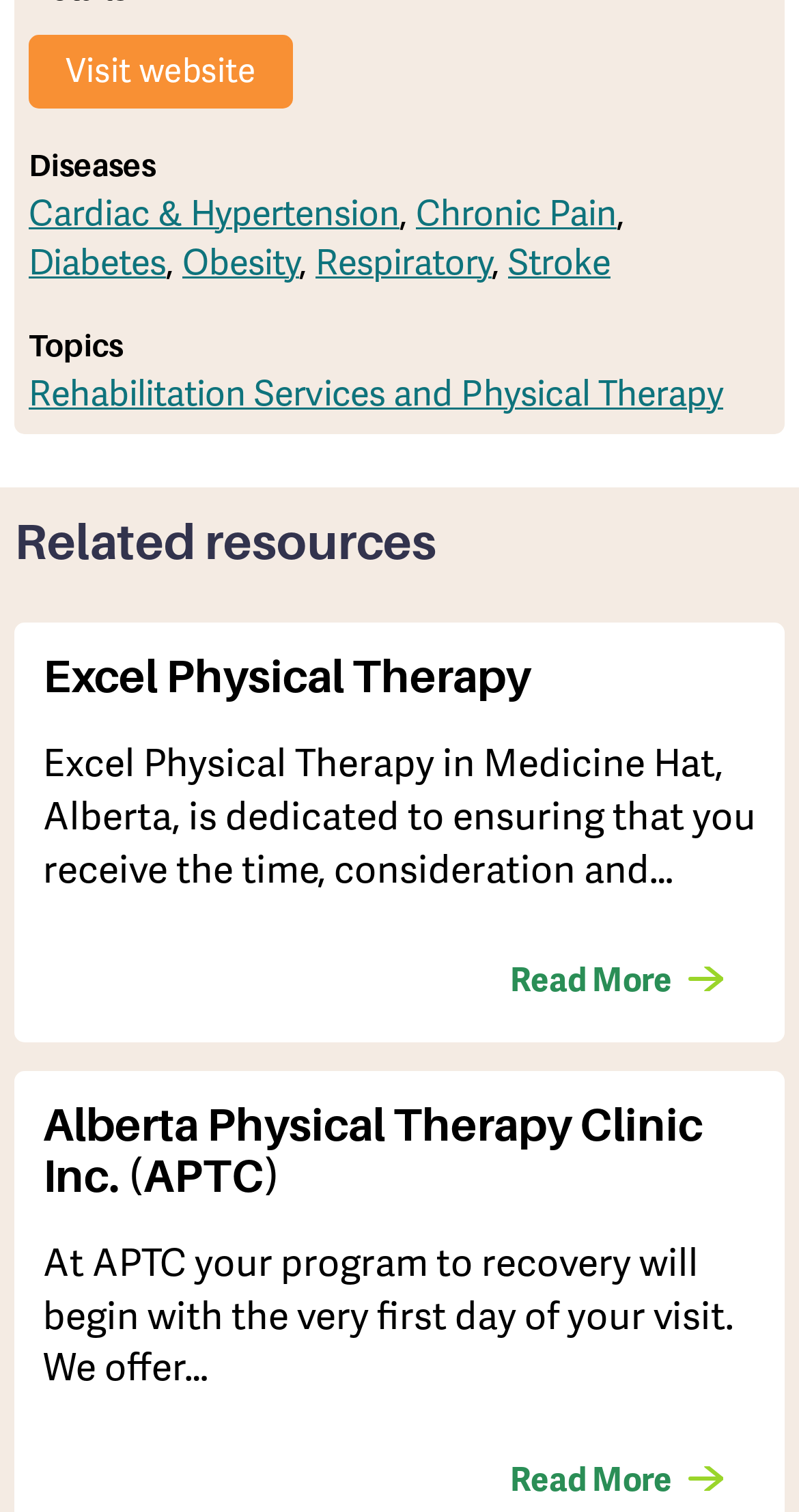Pinpoint the bounding box coordinates of the clickable element needed to complete the instruction: "Visit the website". The coordinates should be provided as four float numbers between 0 and 1: [left, top, right, bottom].

[0.036, 0.022, 0.367, 0.071]